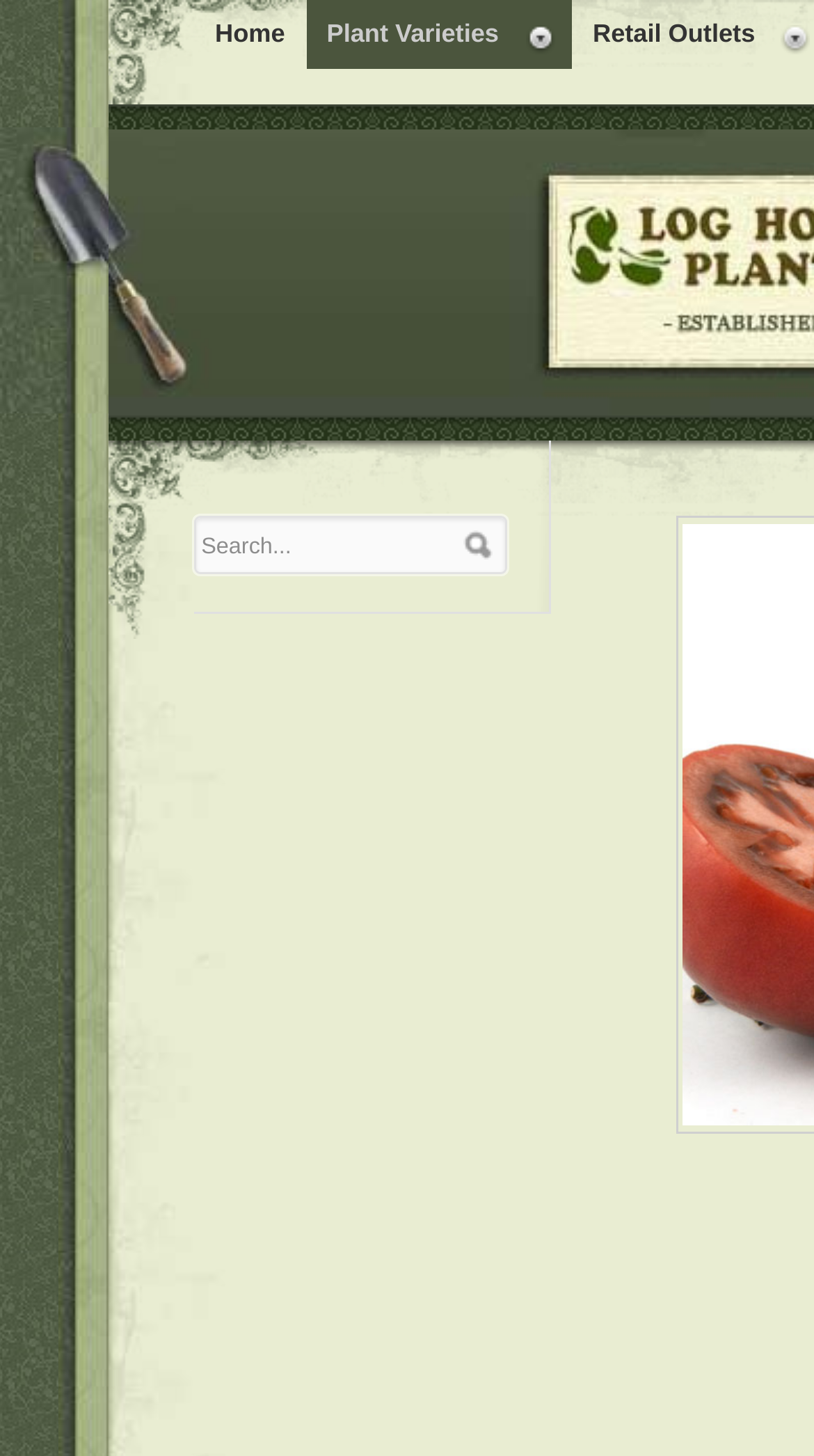Give the bounding box coordinates for the element described by: "input value="Search..." name="s" value="Search..."".

[0.247, 0.364, 0.561, 0.389]